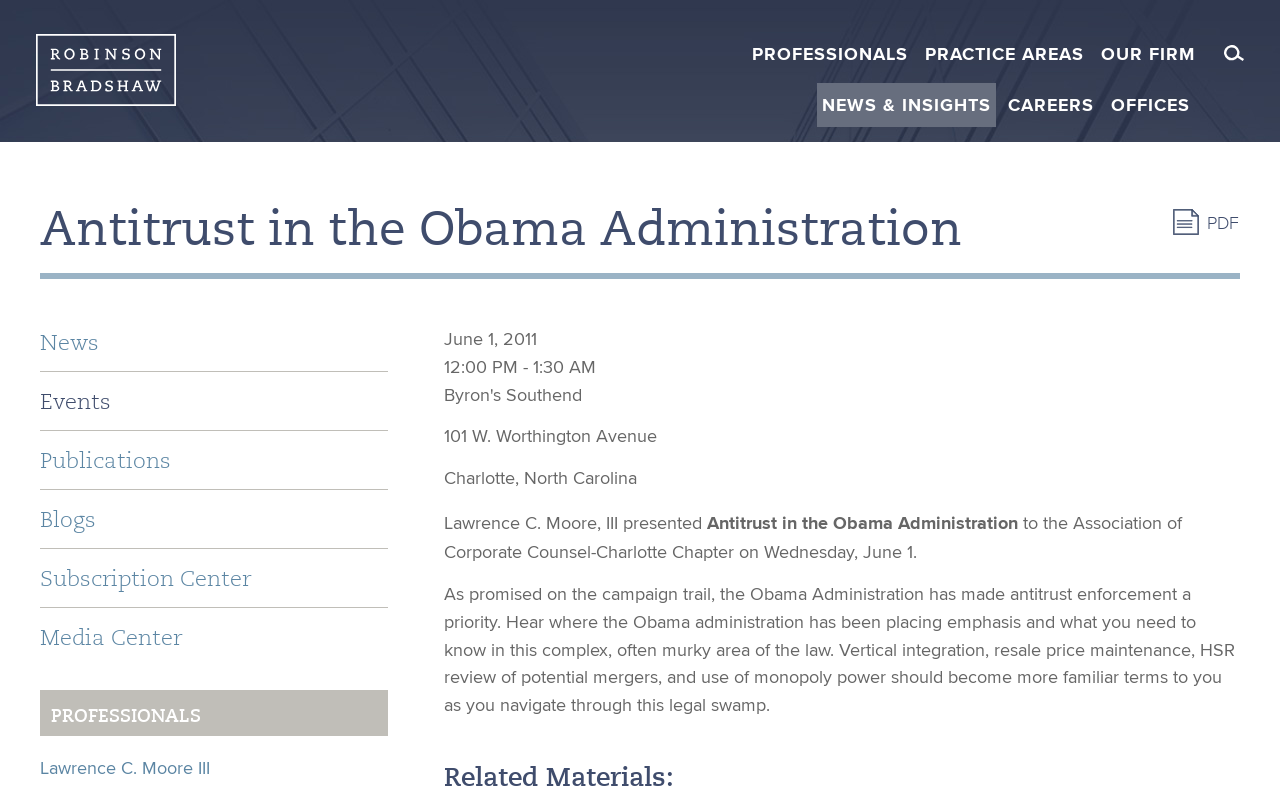Offer a detailed account of what is visible on the webpage.

The webpage is about Antitrust in the Obama Administration, with a prominent heading at the top center of the page. Below the heading, there is a link to a PDF version of the content. On the top left, there is a logo of "Robinson, Bradshaw & Hinson, P.A." with a corresponding image. 

On the top right, there is a search button and a navigation menu with links to "PROFESSIONALS", "PRACTICE AREAS", "OUR FIRM", "NEWS & INSIGHTS", "CAREERS", and "OFFICES". 

Below the navigation menu, there are links to "News", "Events", "Publications", "Blogs", "Subscription Center", and "Media Center" on the left side of the page. 

The main content of the page is about an event where Lawrence C. Moore III presented "Antitrust in the Obama Administration" to the Association of Corporate Counsel-Charlotte Chapter. The event details, including date, time, and location, are provided. There is also a summary of the presentation, which discusses the Obama Administration's emphasis on antitrust enforcement and its implications for businesses. 

At the bottom of the page, there is a heading "Related Materials:" and a link to the biography of Lawrence C. Moore III.